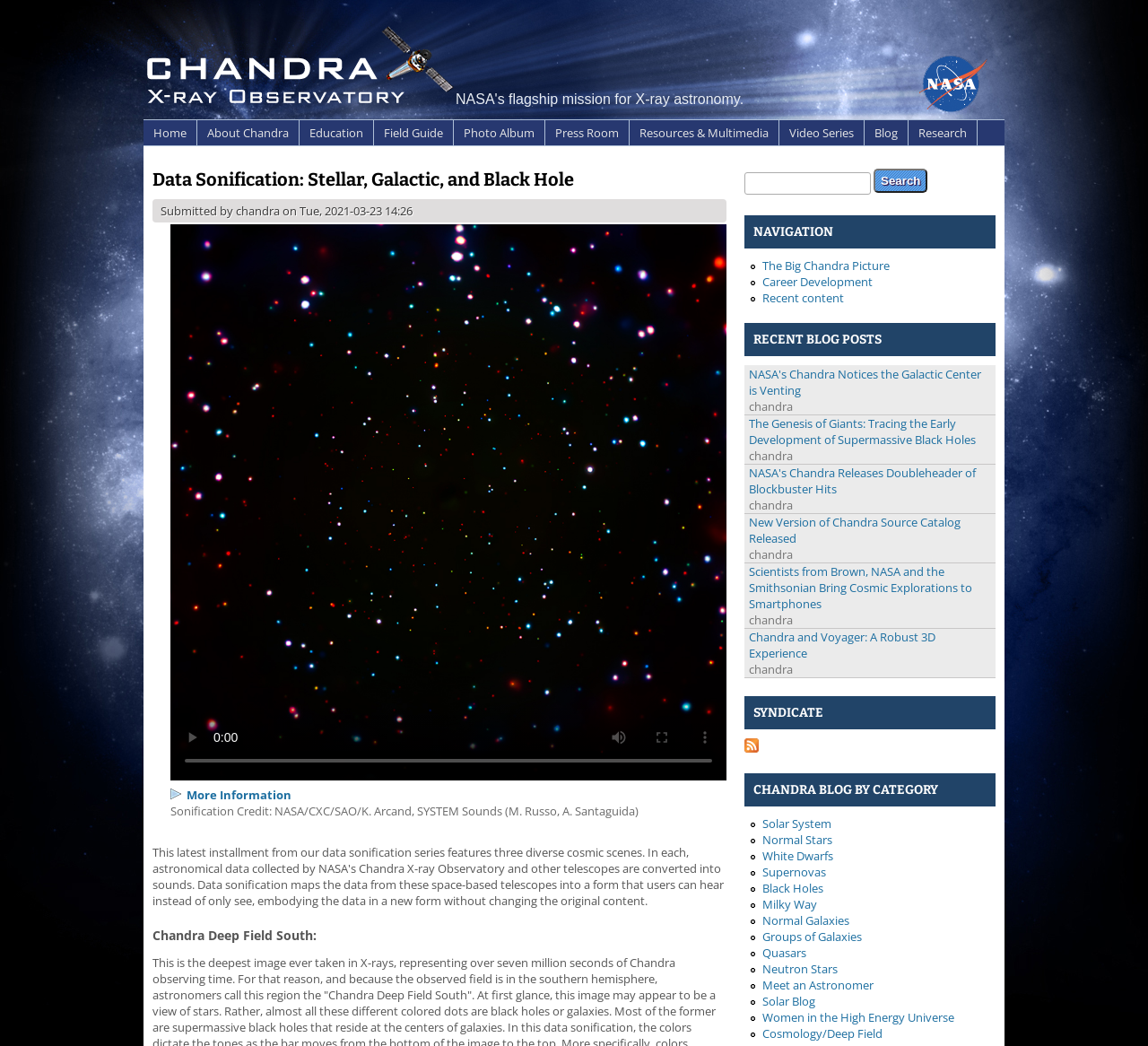What is the name of the first recent blog post?
With the help of the image, please provide a detailed response to the question.

I looked at the first row in the table under the 'RECENT BLOG POSTS' heading and found the title of the first recent blog post, which is 'NASA's Chandra Notices the Galactic Center is Venting'.